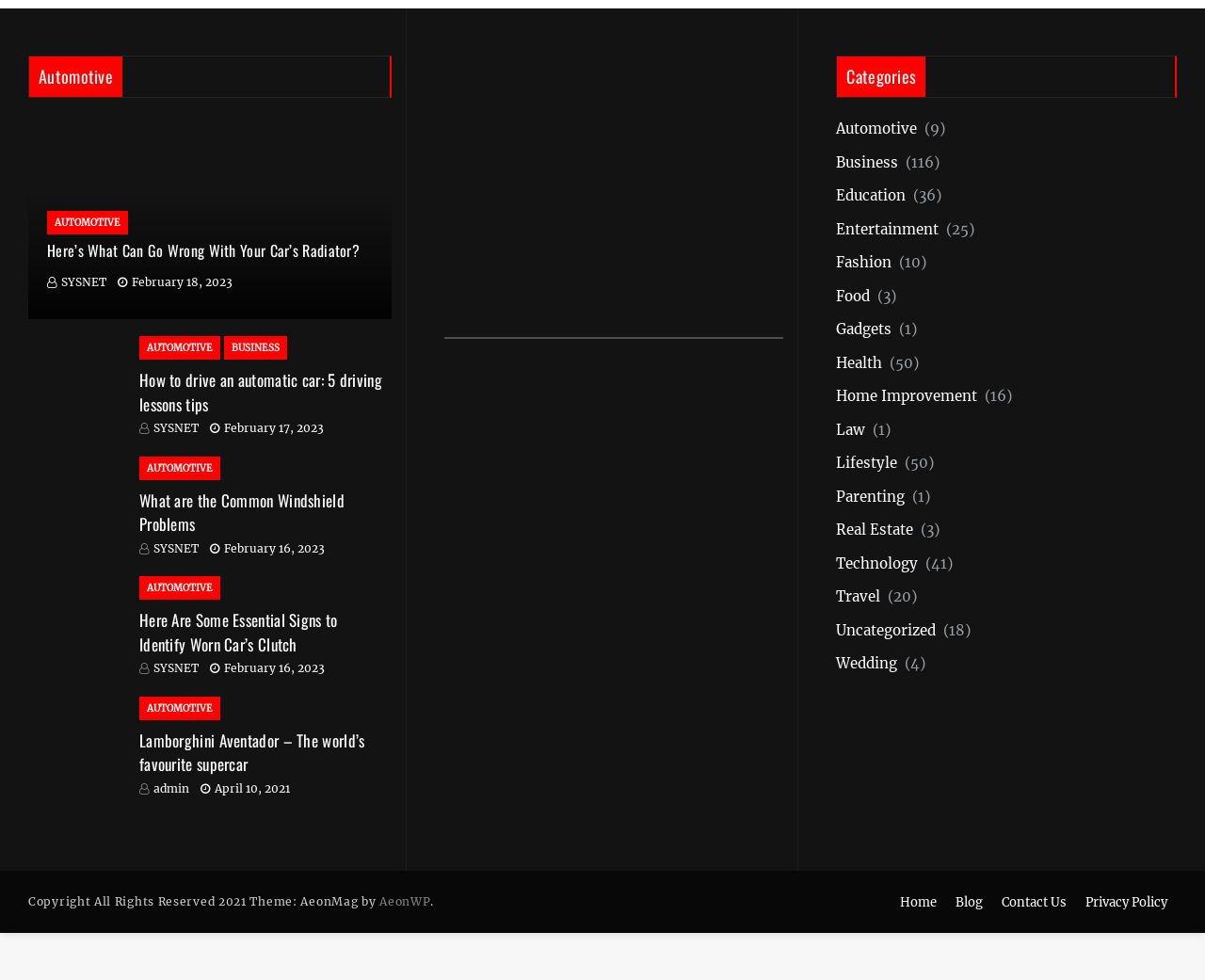Please reply to the following question with a single word or a short phrase:
How many articles are listed on the webpage?

5